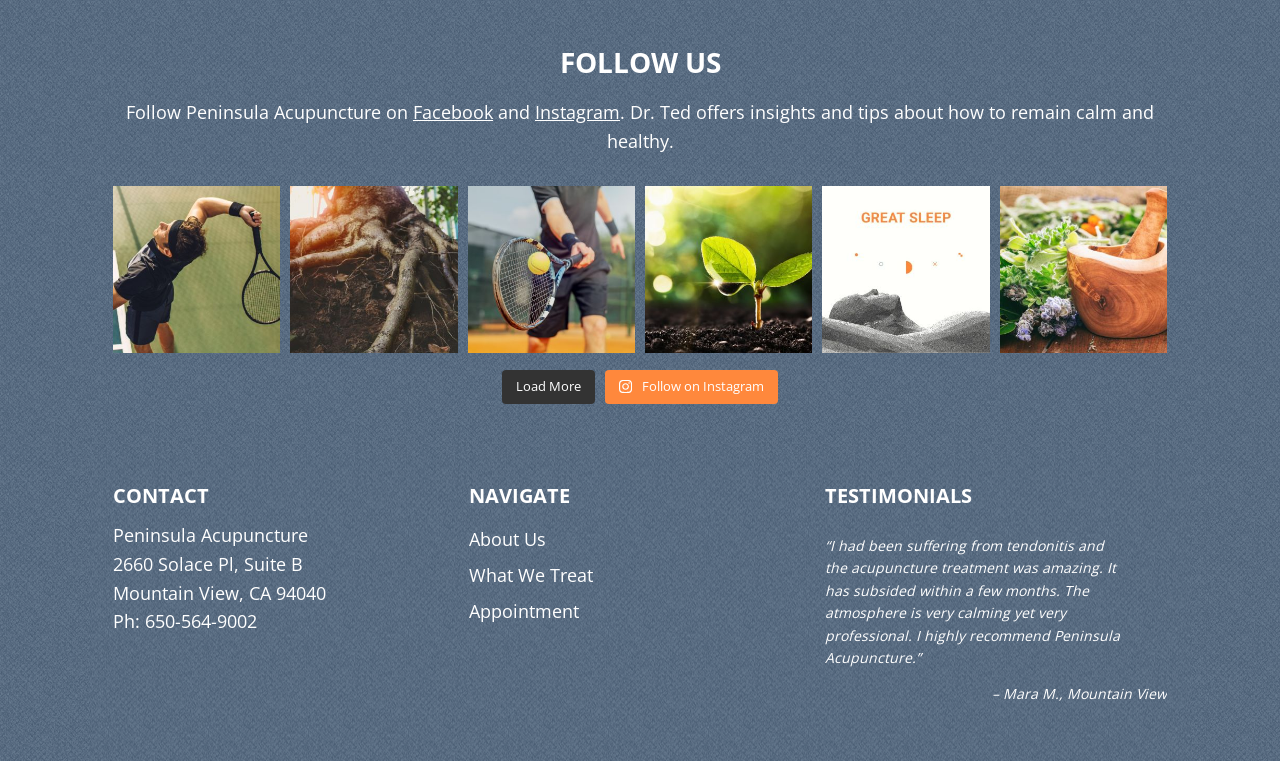Determine the bounding box coordinates for the clickable element required to fulfill the instruction: "Load more posts". Provide the coordinates as four float numbers between 0 and 1, i.e., [left, top, right, bottom].

[0.392, 0.487, 0.465, 0.531]